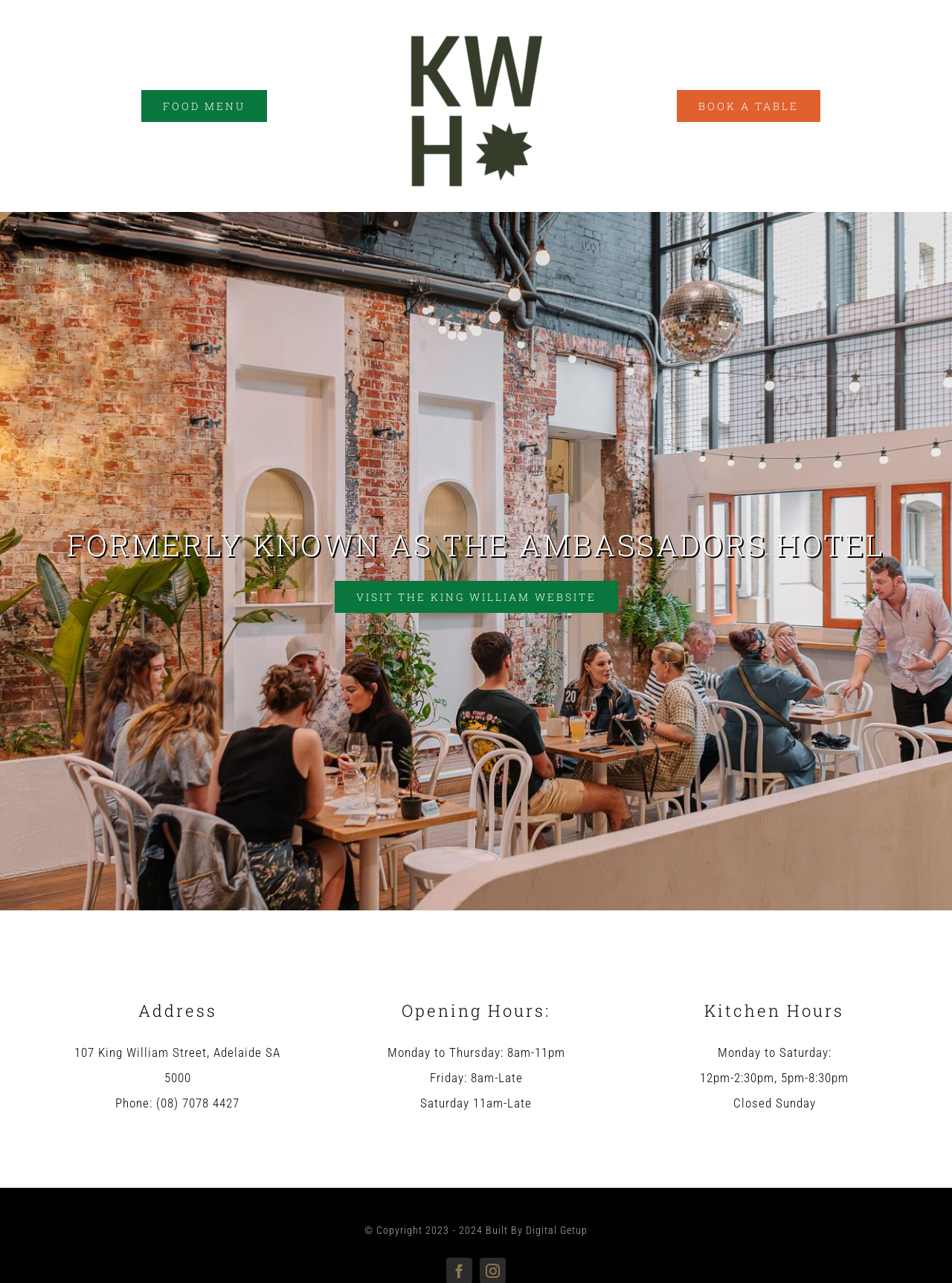What are the kitchen hours on Monday to Saturday?
Based on the image, give a concise answer in the form of a single word or short phrase.

12pm-2:30pm, 5pm-8:30pm